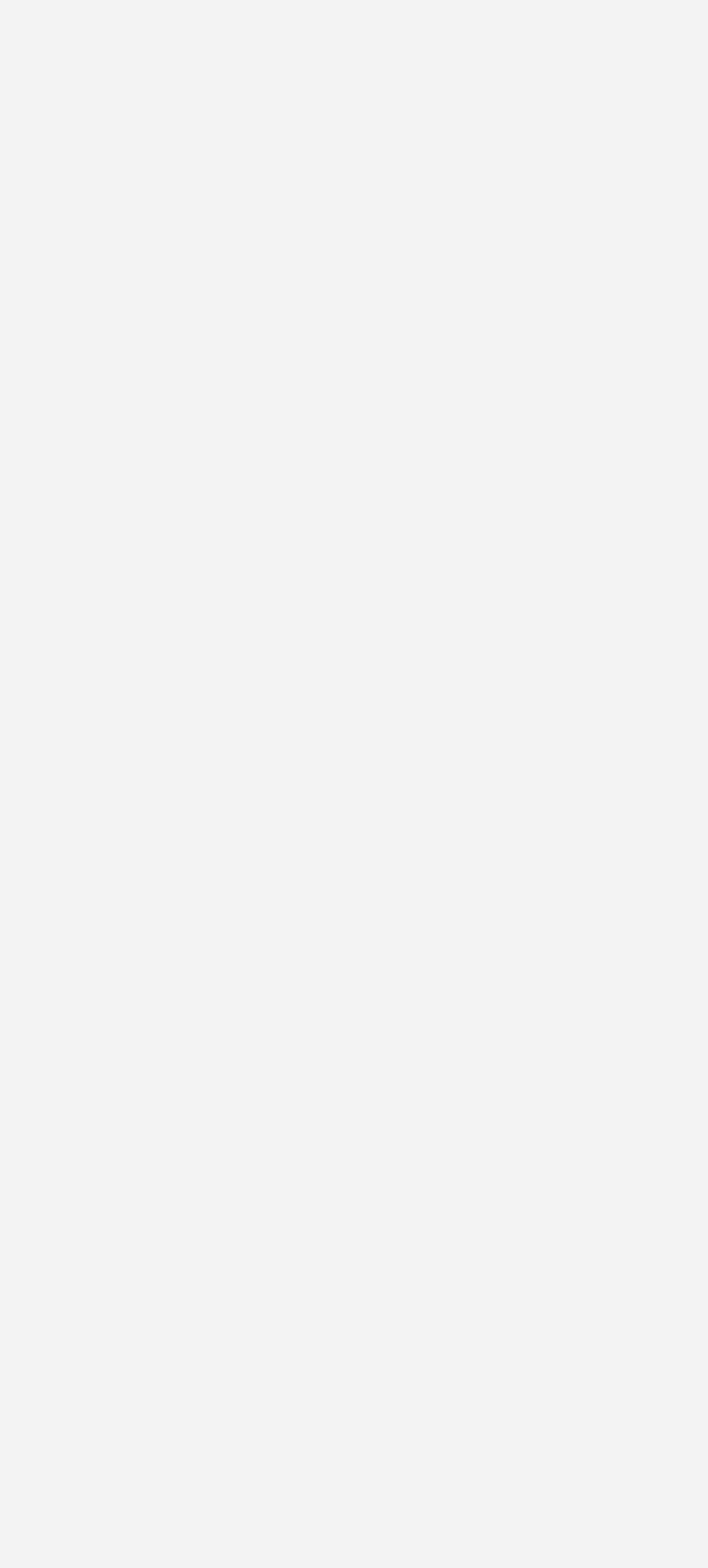Locate the bounding box coordinates of the element that needs to be clicked to carry out the instruction: "Add “Montecristo Petit Edmundo Set of 3 Cigars (T)” to your basket". The coordinates should be given as four float numbers ranging from 0 to 1, i.e., [left, top, right, bottom].

[0.592, 0.741, 0.734, 0.783]